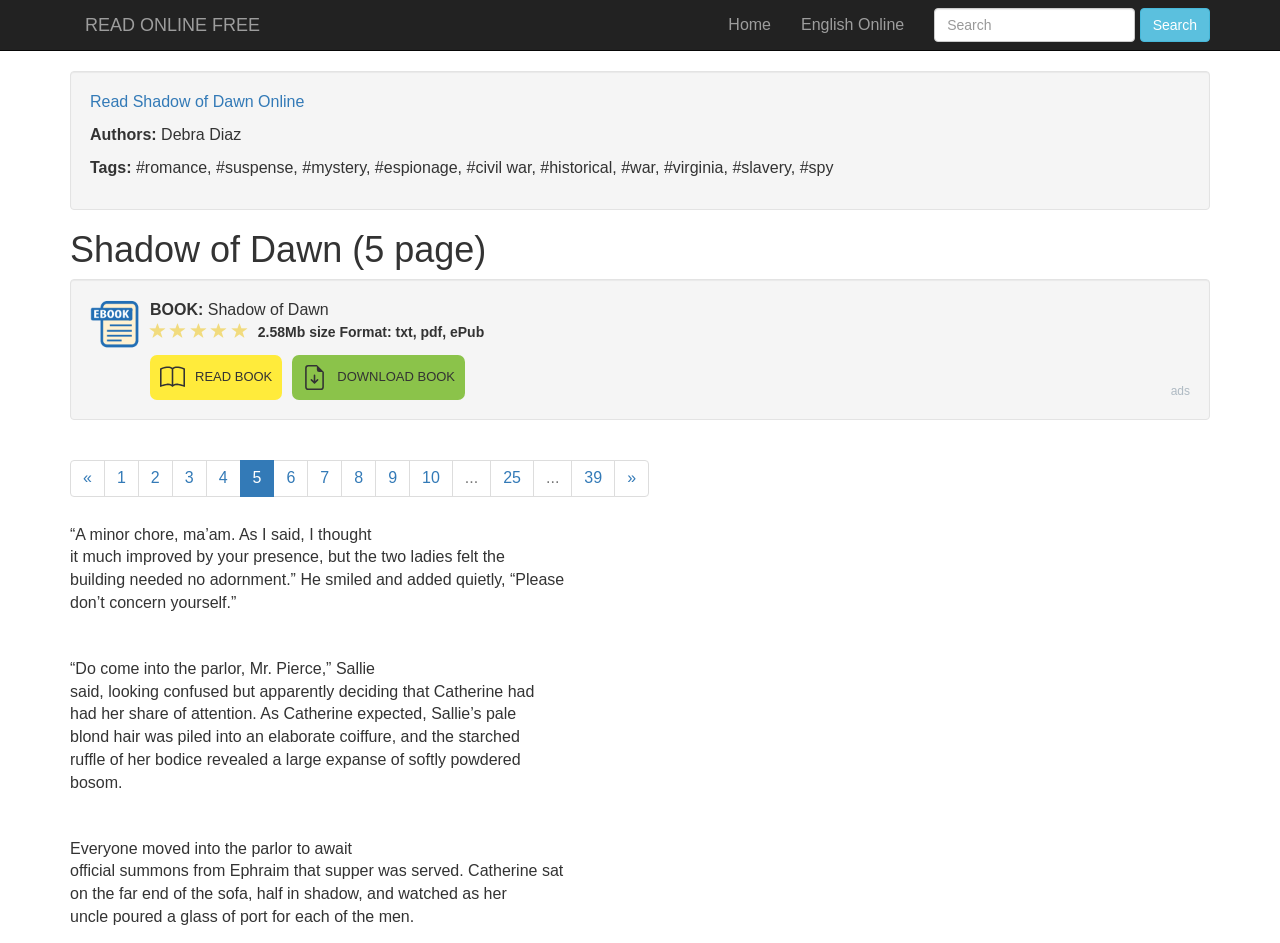Locate the bounding box coordinates of the element's region that should be clicked to carry out the following instruction: "Click on Home". The coordinates need to be four float numbers between 0 and 1, i.e., [left, top, right, bottom].

[0.557, 0.0, 0.614, 0.053]